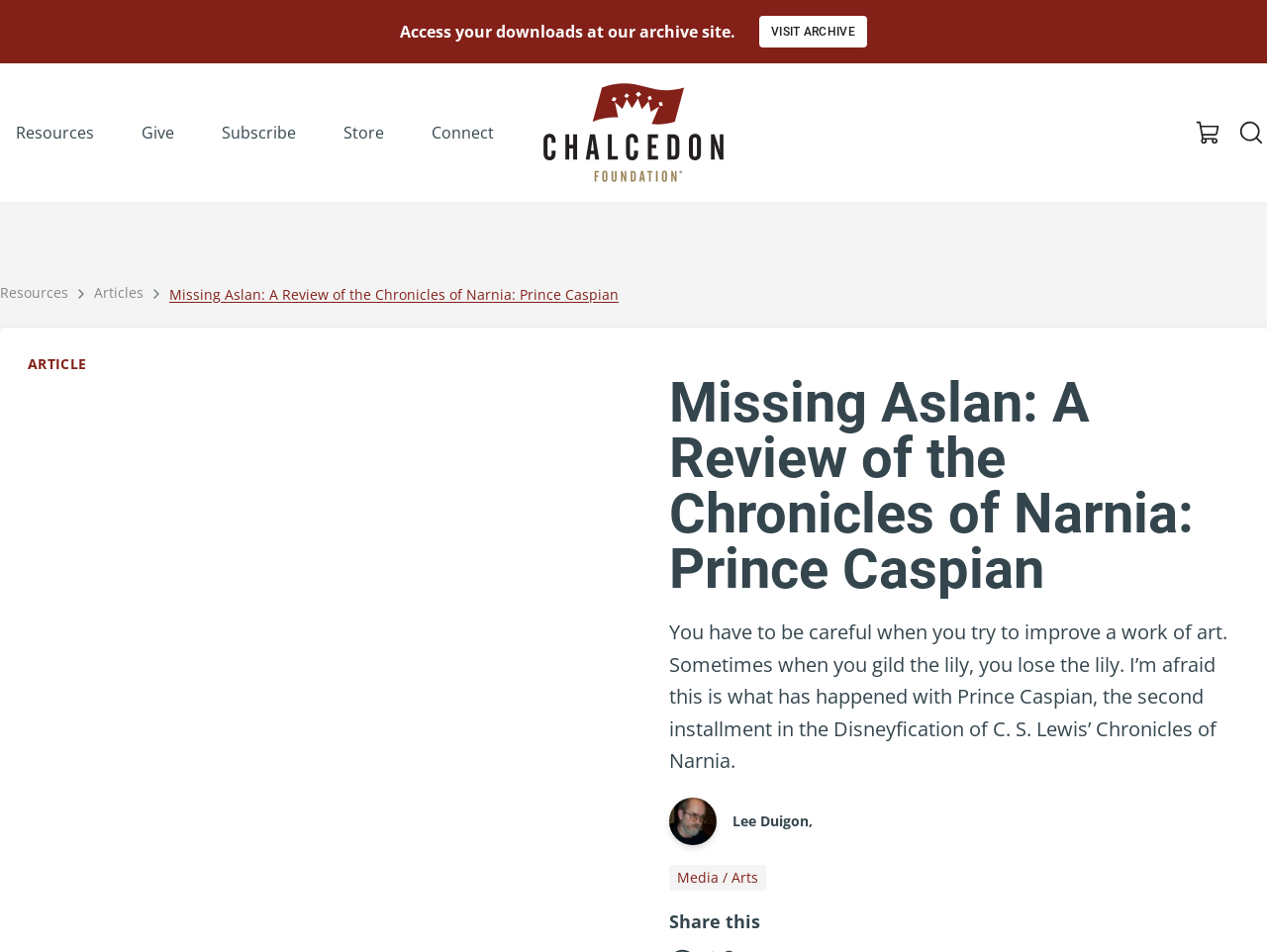Please determine the bounding box coordinates of the element to click in order to execute the following instruction: "Go to the resources page". The coordinates should be four float numbers between 0 and 1, specified as [left, top, right, bottom].

[0.0, 0.121, 0.087, 0.157]